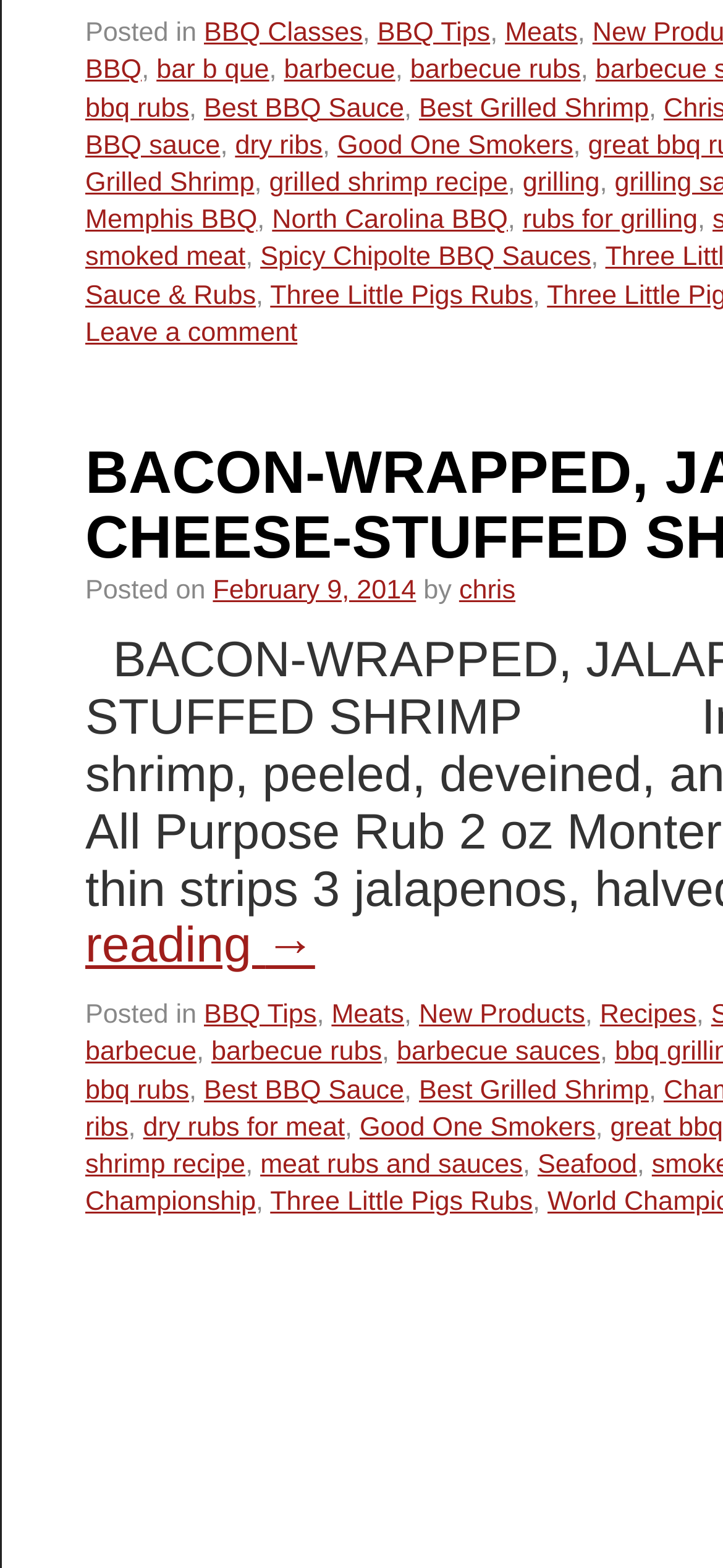Provide a short answer using a single word or phrase for the following question: 
What is the category of the post?

BBQ Tips